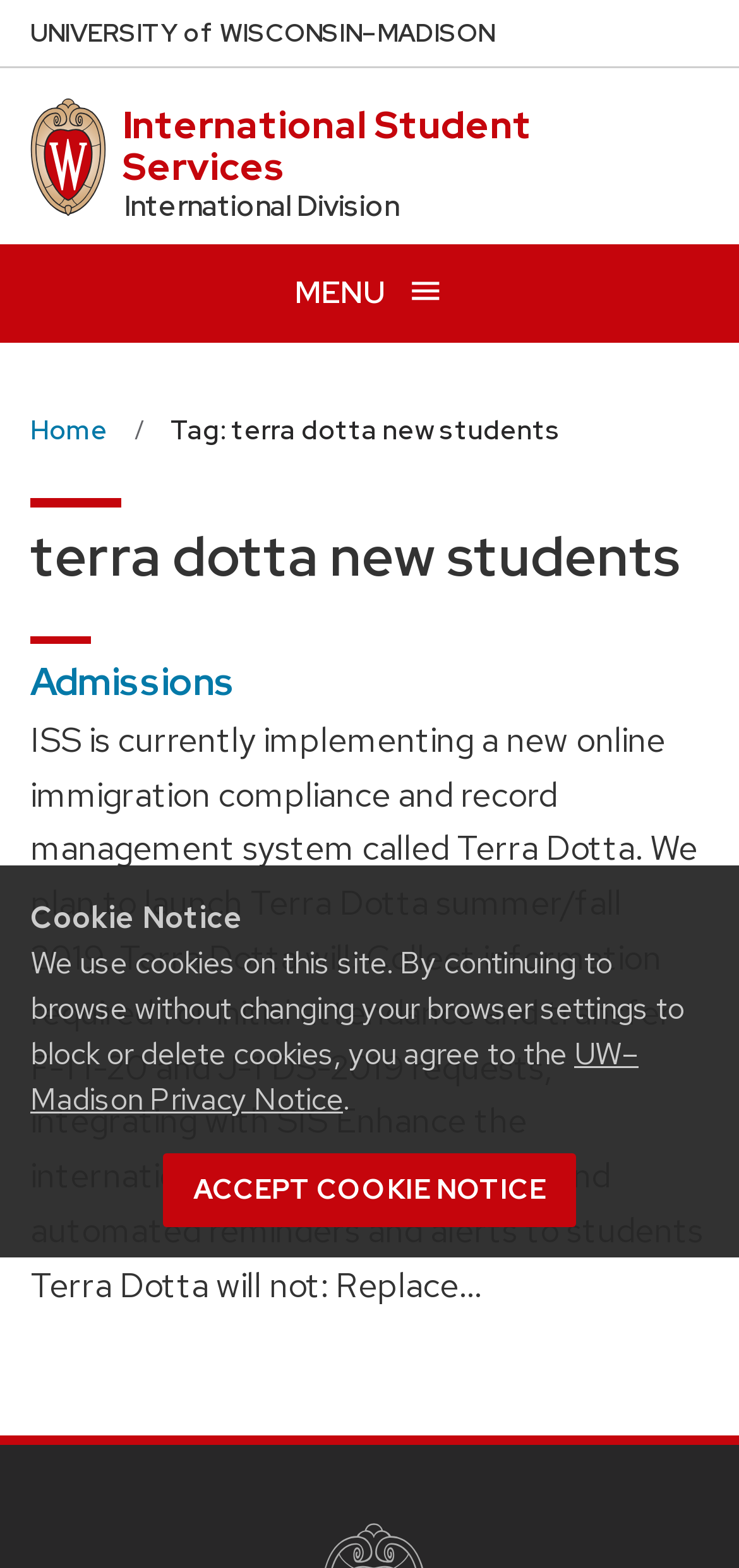Please analyze the image and give a detailed answer to the question:
What is the current status of Terra Dotta implementation?

I determined the answer by reading the static text element that mentions the implementation timeline of Terra Dotta, which states that it will be launched in summer/fall 2019.